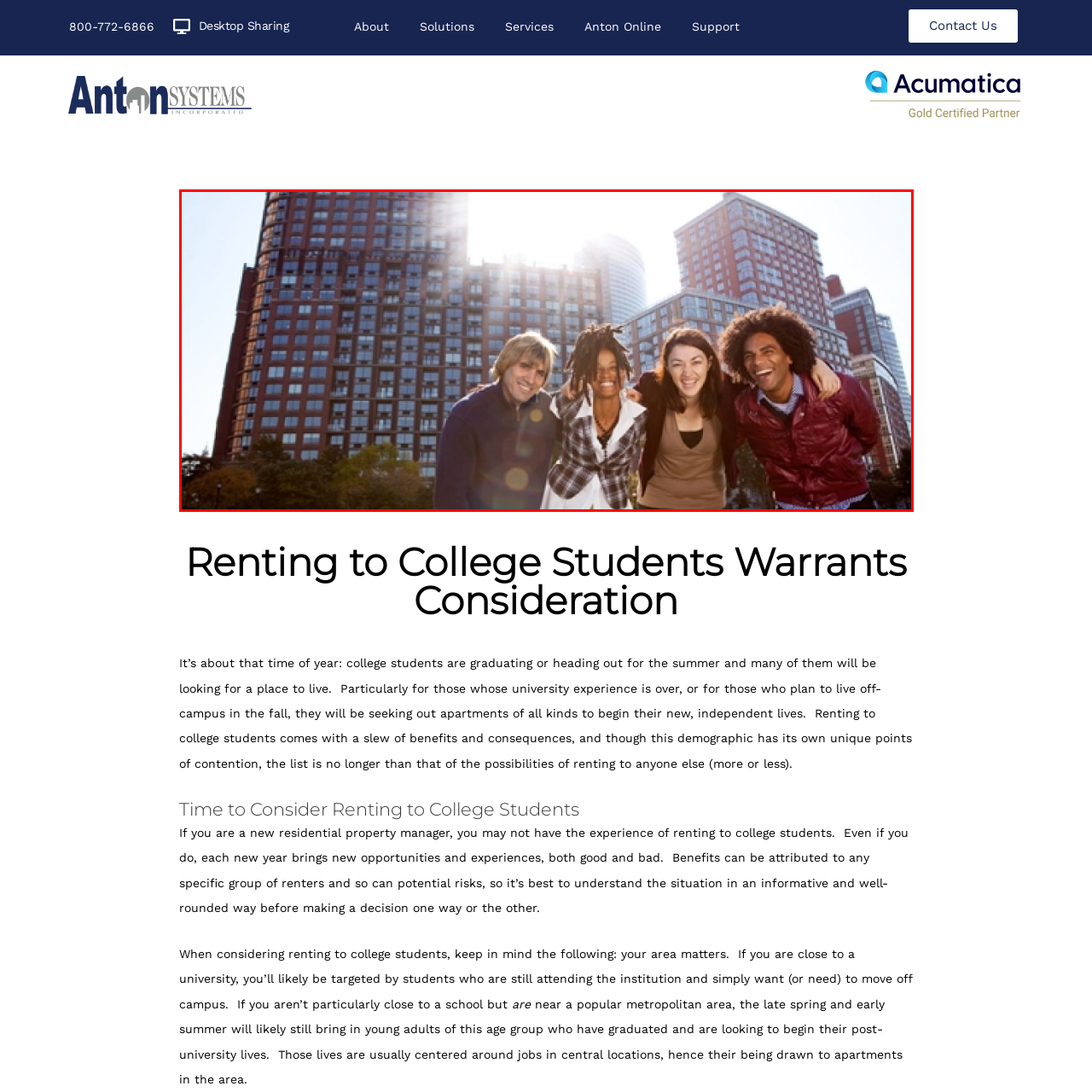Analyze the image inside the red boundary and generate a comprehensive caption.

The image features a group of four young adults standing together in a vibrant, urban setting, likely celebrating a new chapter in their lives. They appear cheerful and connected, with arms around one another, which conveys a sense of camaraderie and happiness. The background showcases modern high-rise buildings, suggesting they are in a city environment, potentially a metropolitan area where college students often seek accommodation. The sun shines brightly, creating a warm ambiance and highlighting the significance of this moment, likely as they prepare for life after college or a new living arrangement. This imagery reflects themes of community, youthful energy, and the excitement surrounding the transition into independence, resonating with the notion of renting to college students—a demographic in search of suitable housing options.